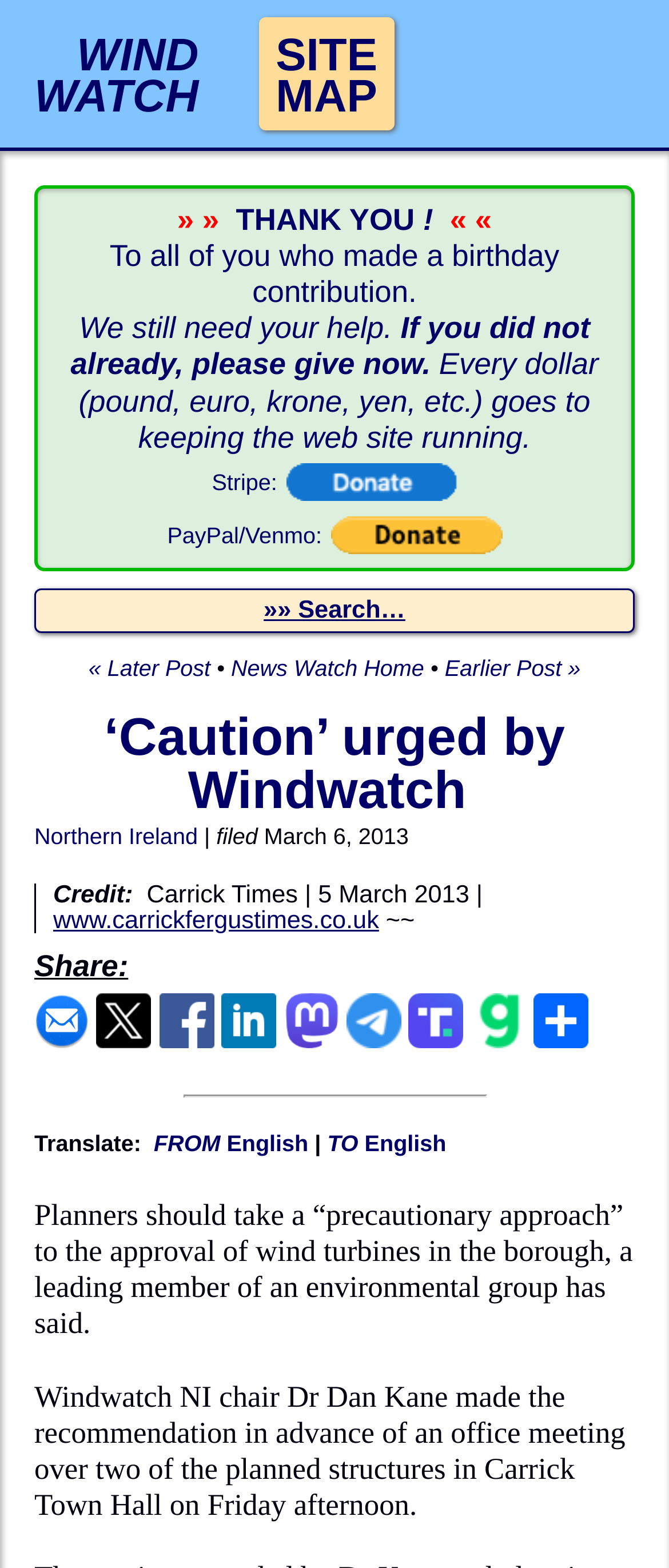How many social media sharing options are available?
Using the image as a reference, deliver a detailed and thorough answer to the question.

There are seven social media sharing options available, which can be seen in the links 'e-mail', 'X', 'FB', 'LI', 'M', 'TG', and 'TS'.